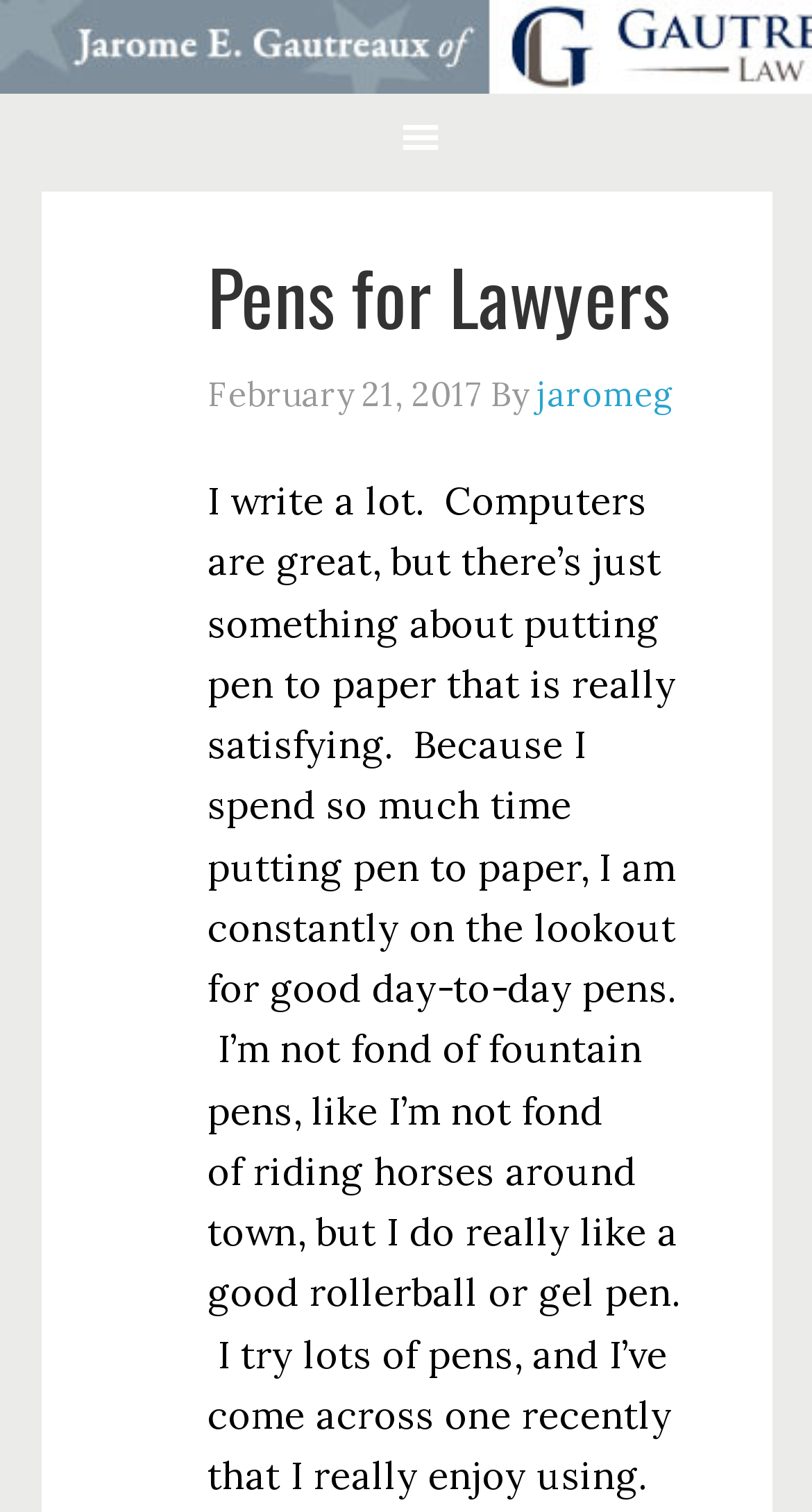Give a concise answer using one word or a phrase to the following question:
What is the purpose of the webpage?

To provide information